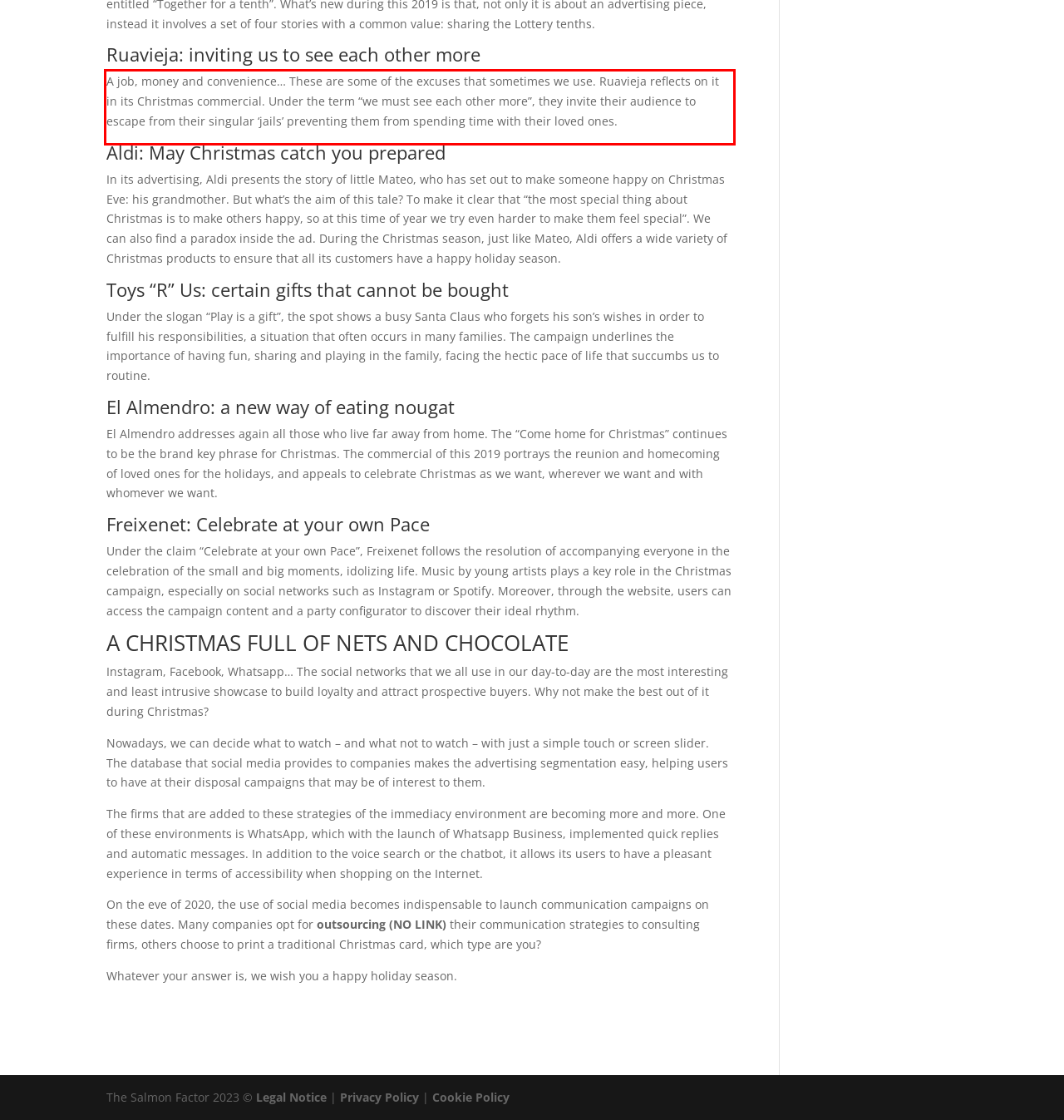Please examine the webpage screenshot containing a red bounding box and use OCR to recognize and output the text inside the red bounding box.

A job, money and convenience… These are some of the excuses that sometimes we use. Ruavieja reflects on it in its Christmas commercial. Under the term “we must see each other more”, they invite their audience to escape from their singular ‘jails’ preventing them from spending time with their loved ones.